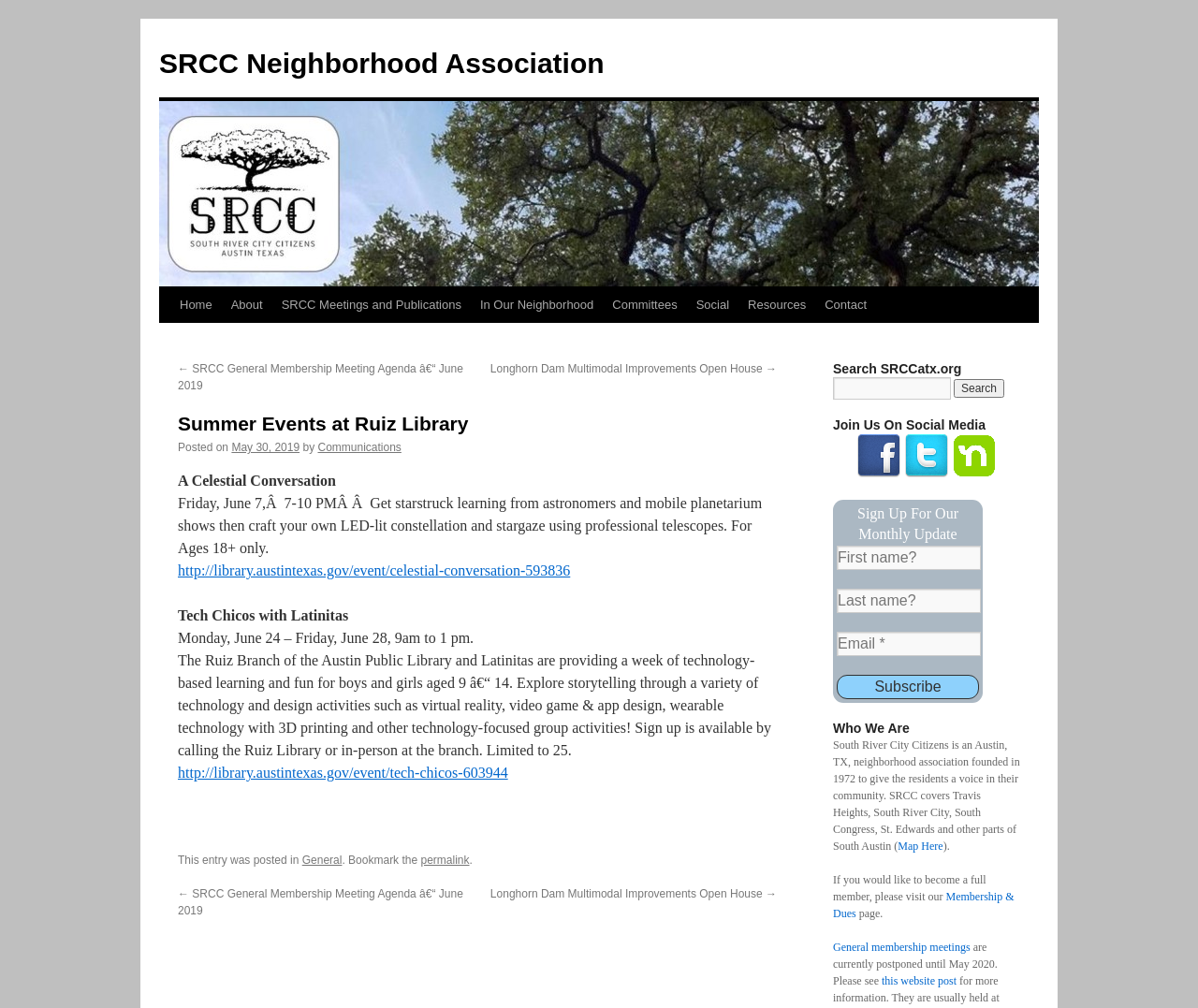Please specify the bounding box coordinates of the clickable section necessary to execute the following command: "Search for something on SRCCatx.org".

[0.695, 0.374, 0.794, 0.396]